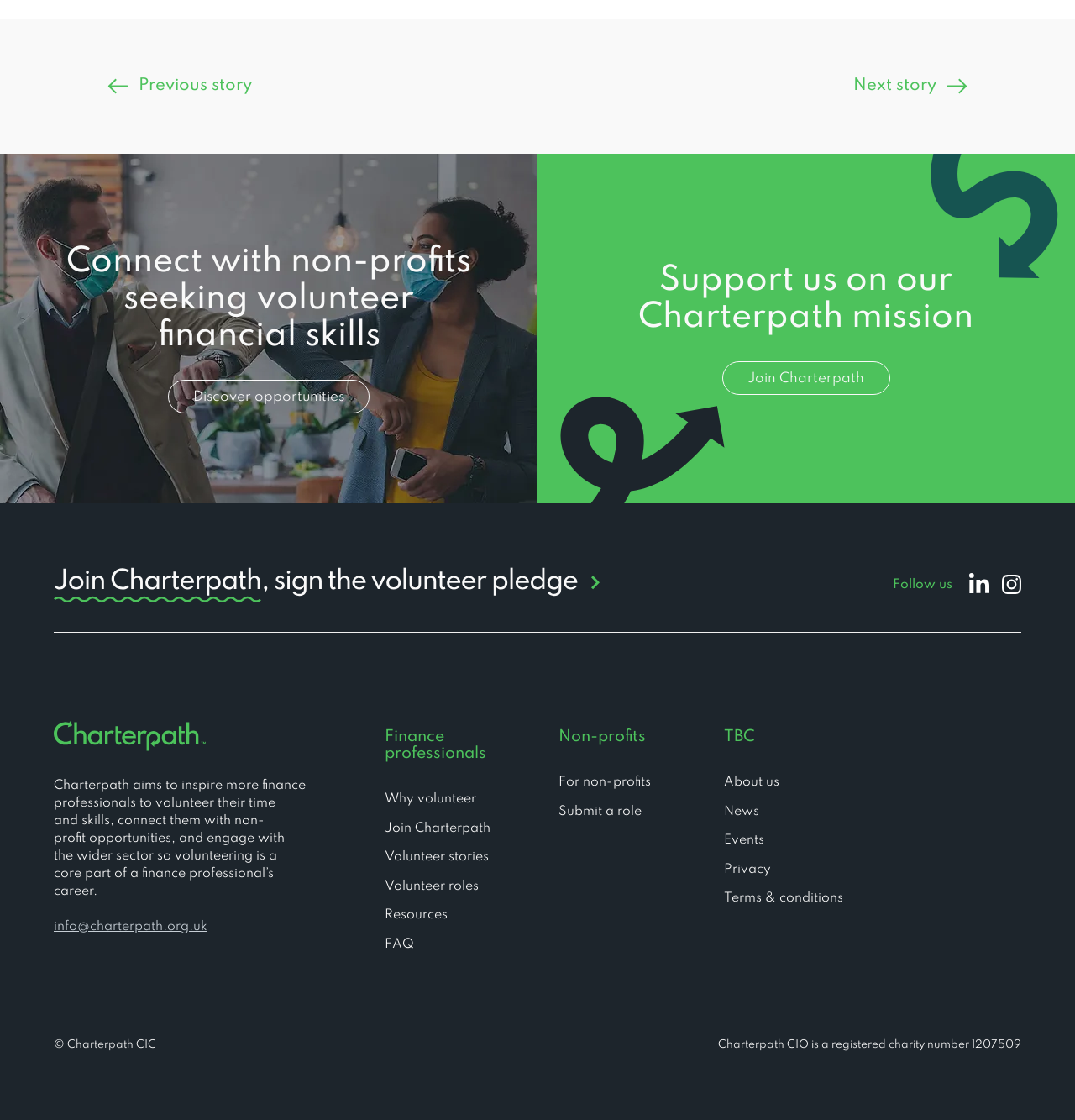Please identify the bounding box coordinates of the element that needs to be clicked to execute the following command: "Join Charterpath". Provide the bounding box using four float numbers between 0 and 1, formatted as [left, top, right, bottom].

[0.672, 0.323, 0.828, 0.353]